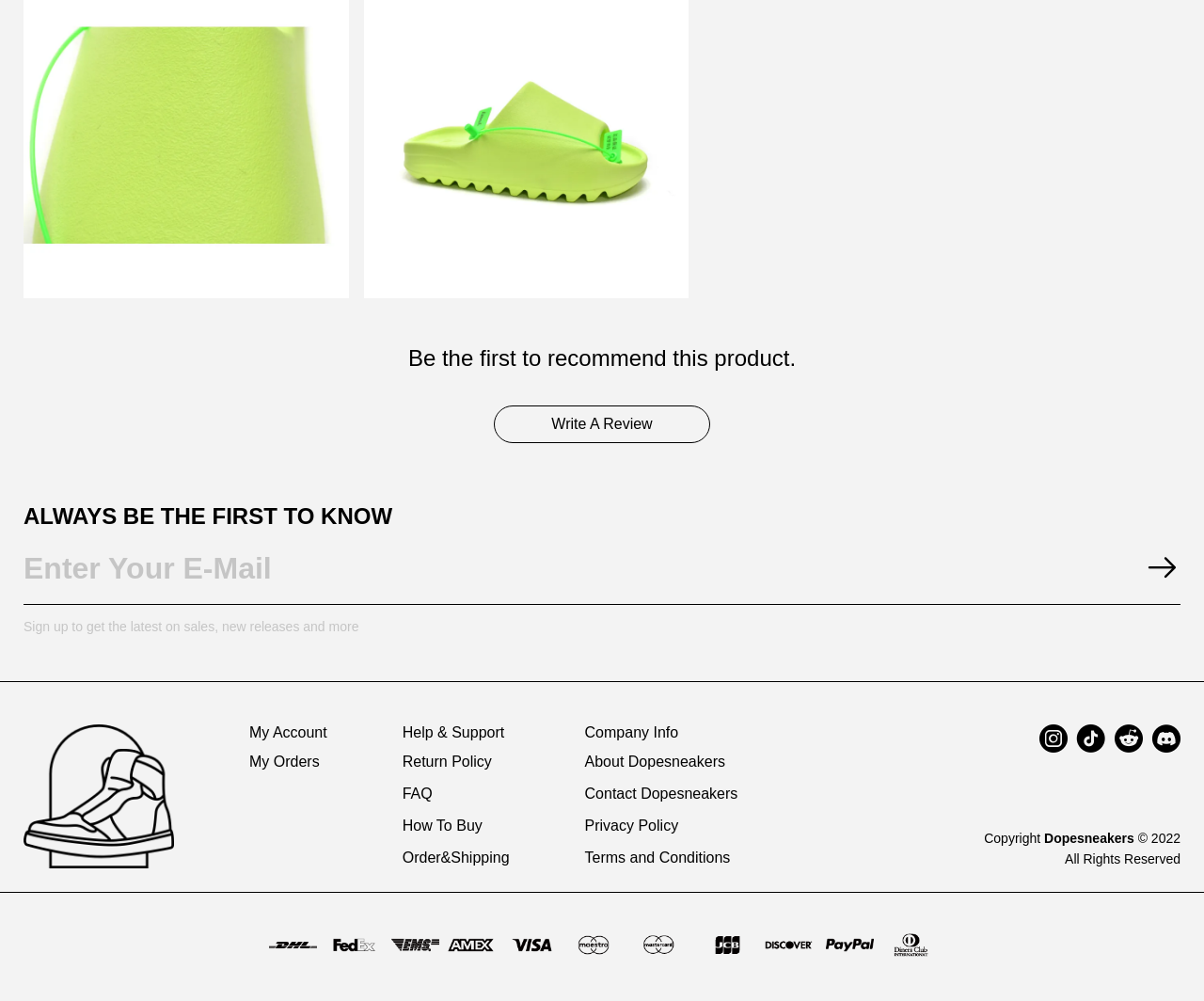Indicate the bounding box coordinates of the clickable region to achieve the following instruction: "Sign up to get the latest on sales, new releases and more."

[0.02, 0.618, 0.298, 0.633]